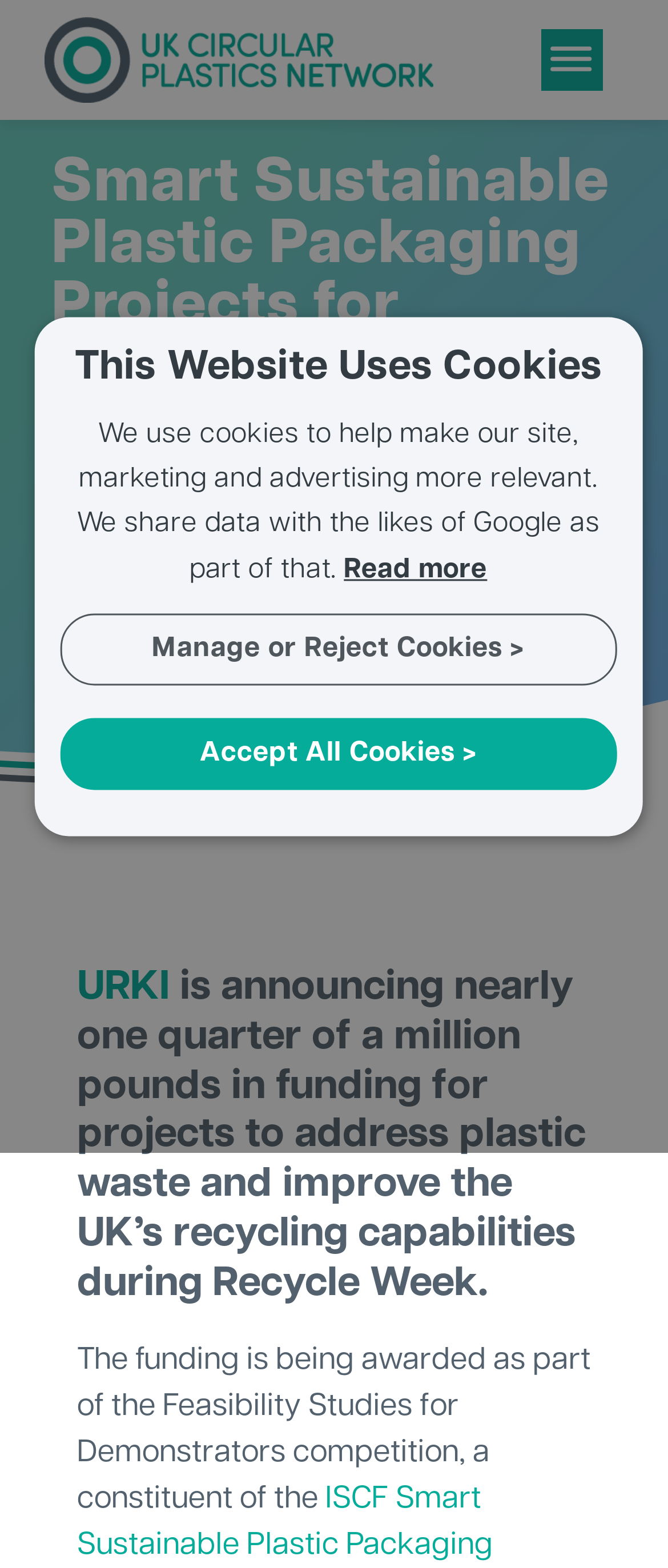Give the bounding box coordinates for the element described as: "URKI".

[0.115, 0.617, 0.254, 0.643]